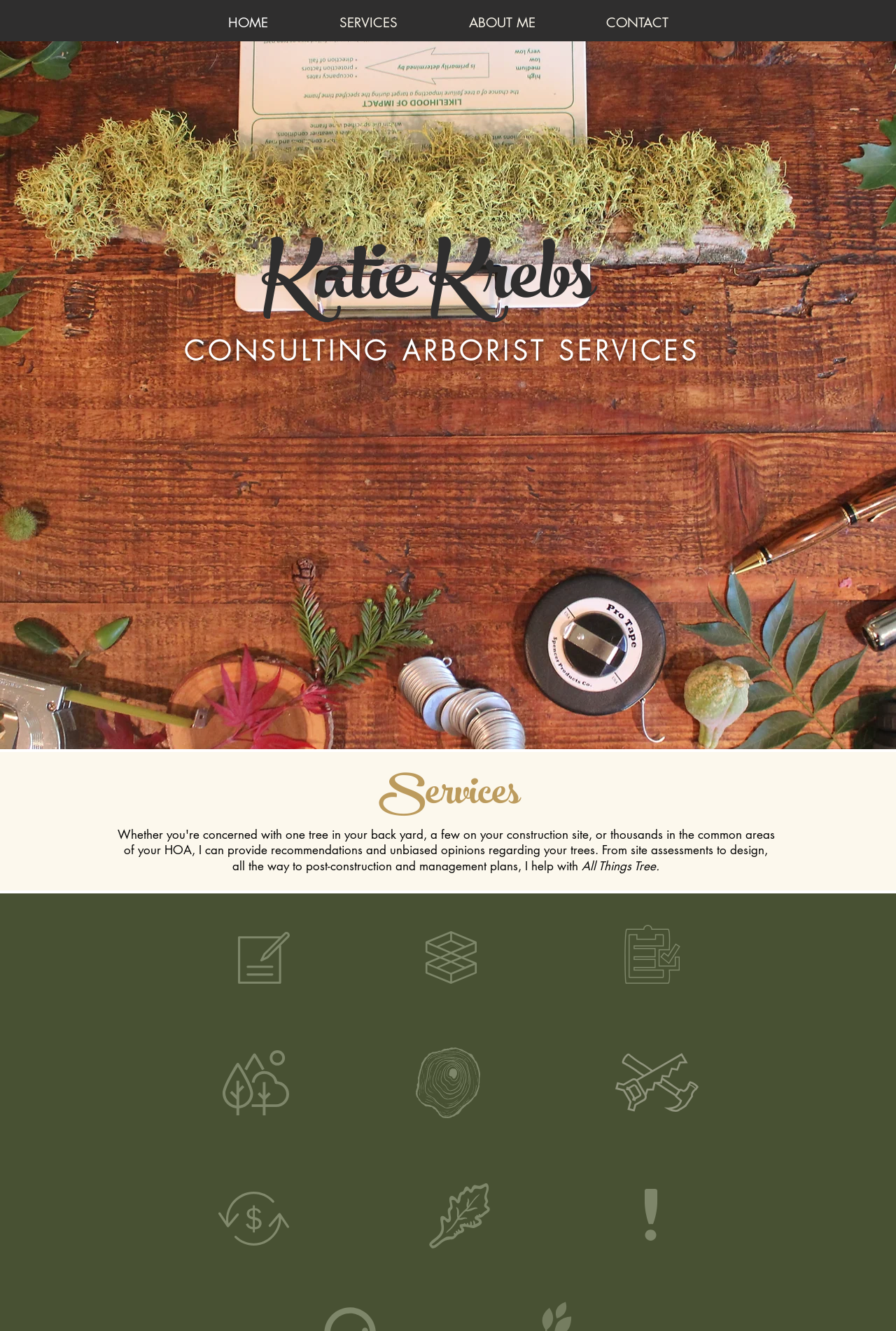Using the element description: "SERVICES", determine the bounding box coordinates for the specified UI element. The coordinates should be four float numbers between 0 and 1, [left, top, right, bottom].

[0.339, 0.011, 0.484, 0.023]